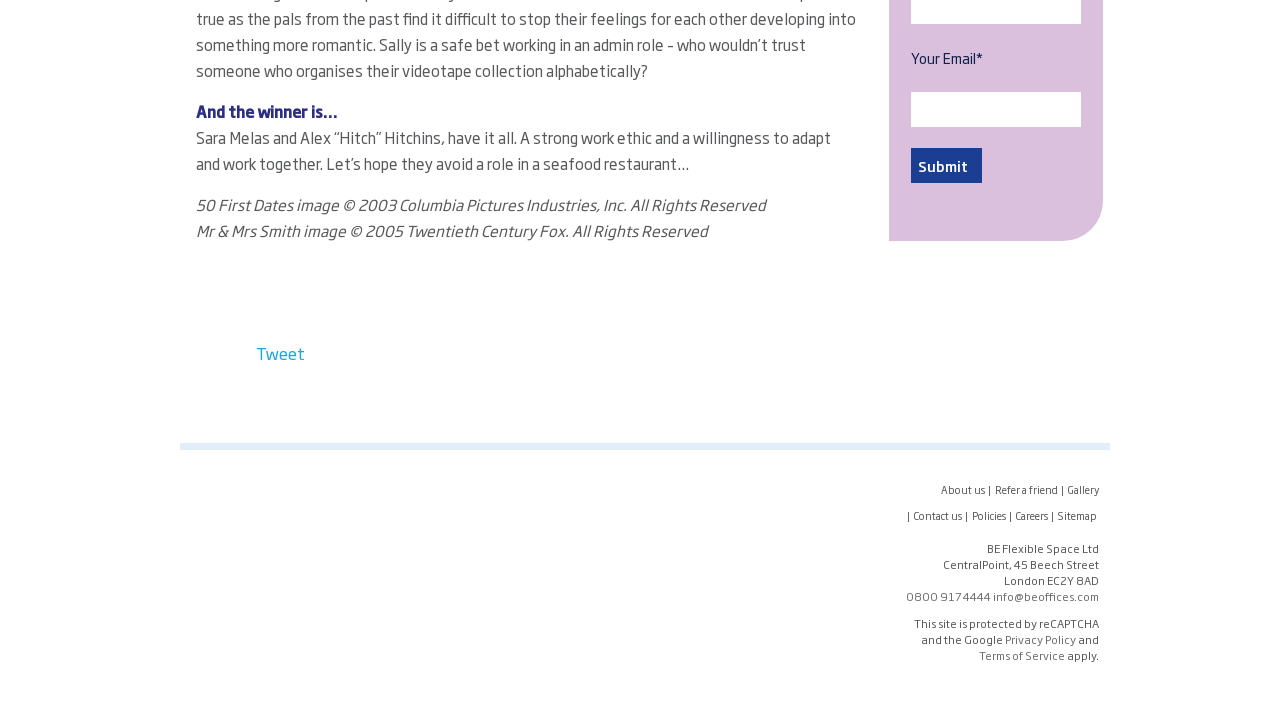Pinpoint the bounding box coordinates of the clickable element to carry out the following instruction: "Search for assignments or solutions."

None